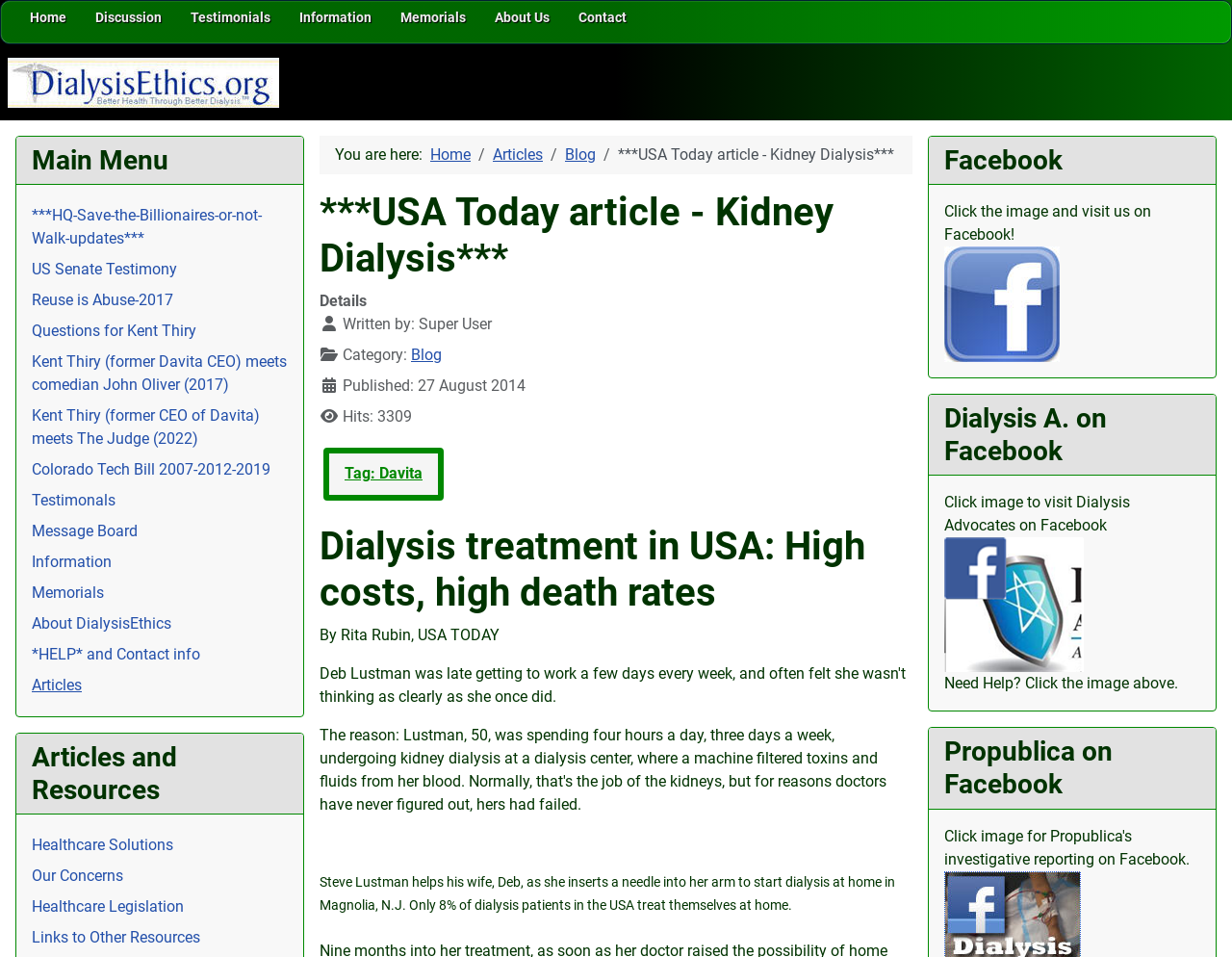Based on the image, please elaborate on the answer to the following question:
What is the name of the organization?

I found the answer by looking at the top-left corner of the webpage, where there is a link with the text 'DialysisEthics2.org' and an image with the same name.